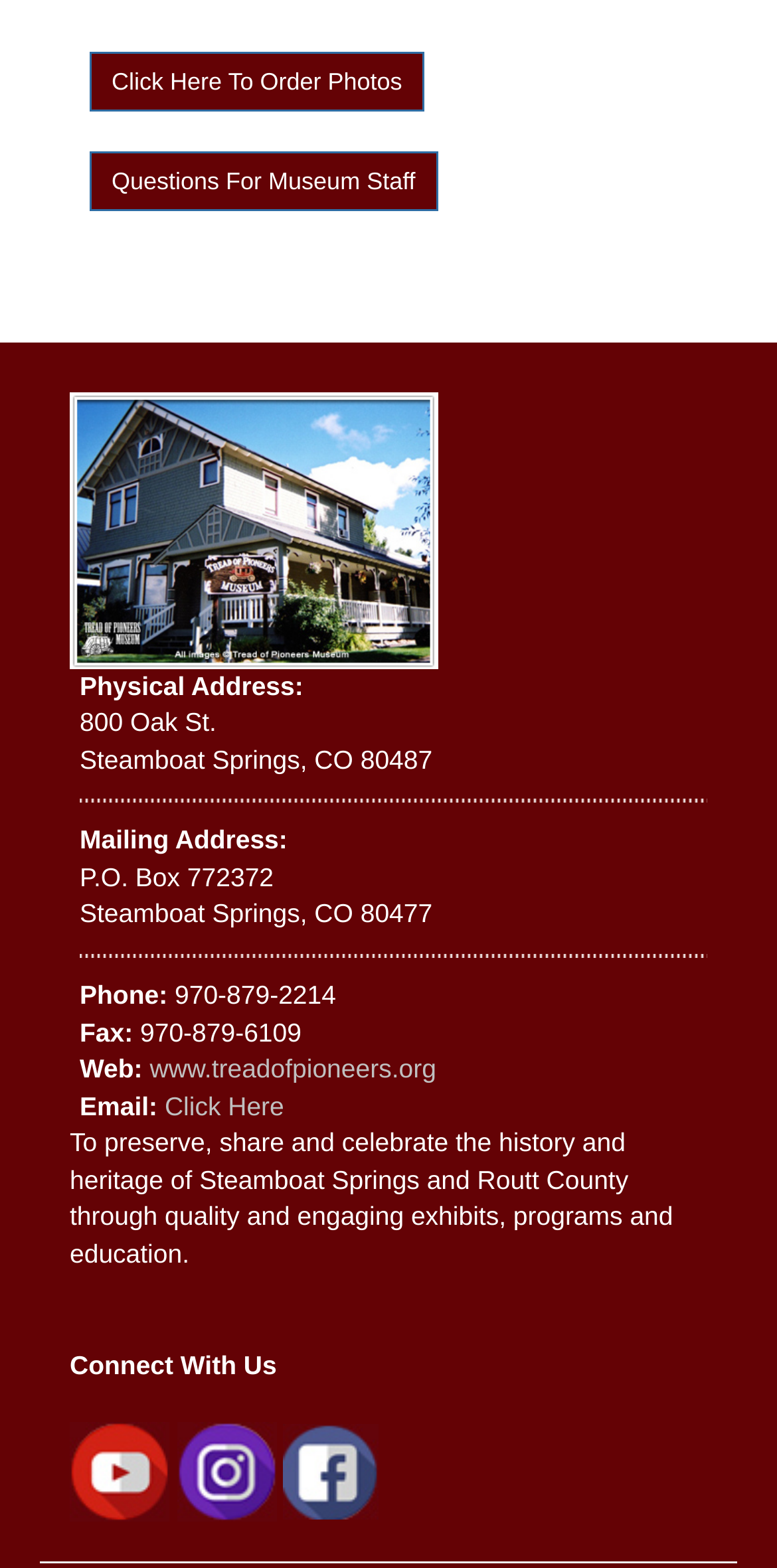What is the phone number of the museum?
Look at the image and answer with only one word or phrase.

970-879-2214